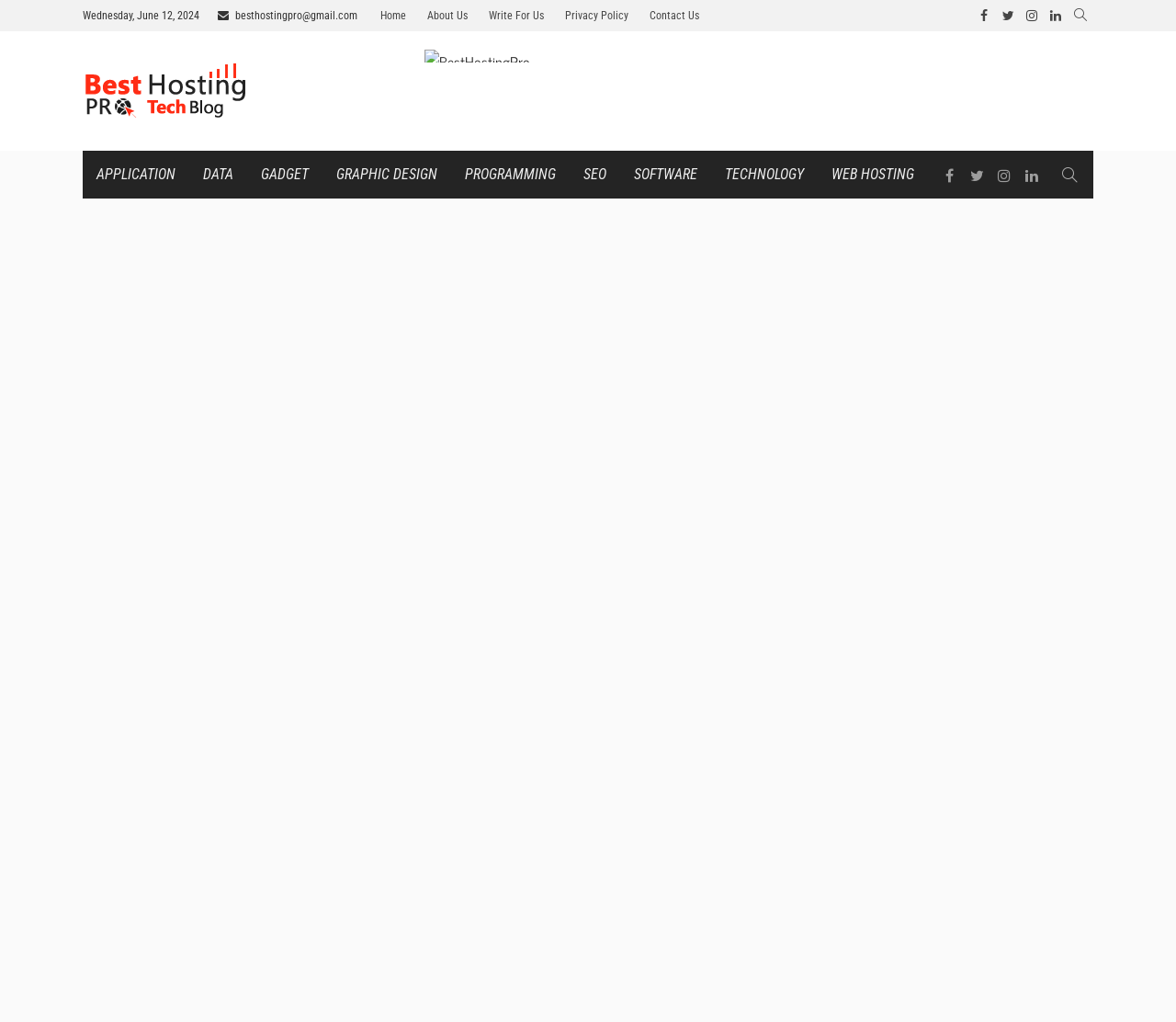Answer the question below using just one word or a short phrase: 
What is the date displayed on the webpage?

Wednesday, June 12, 2024